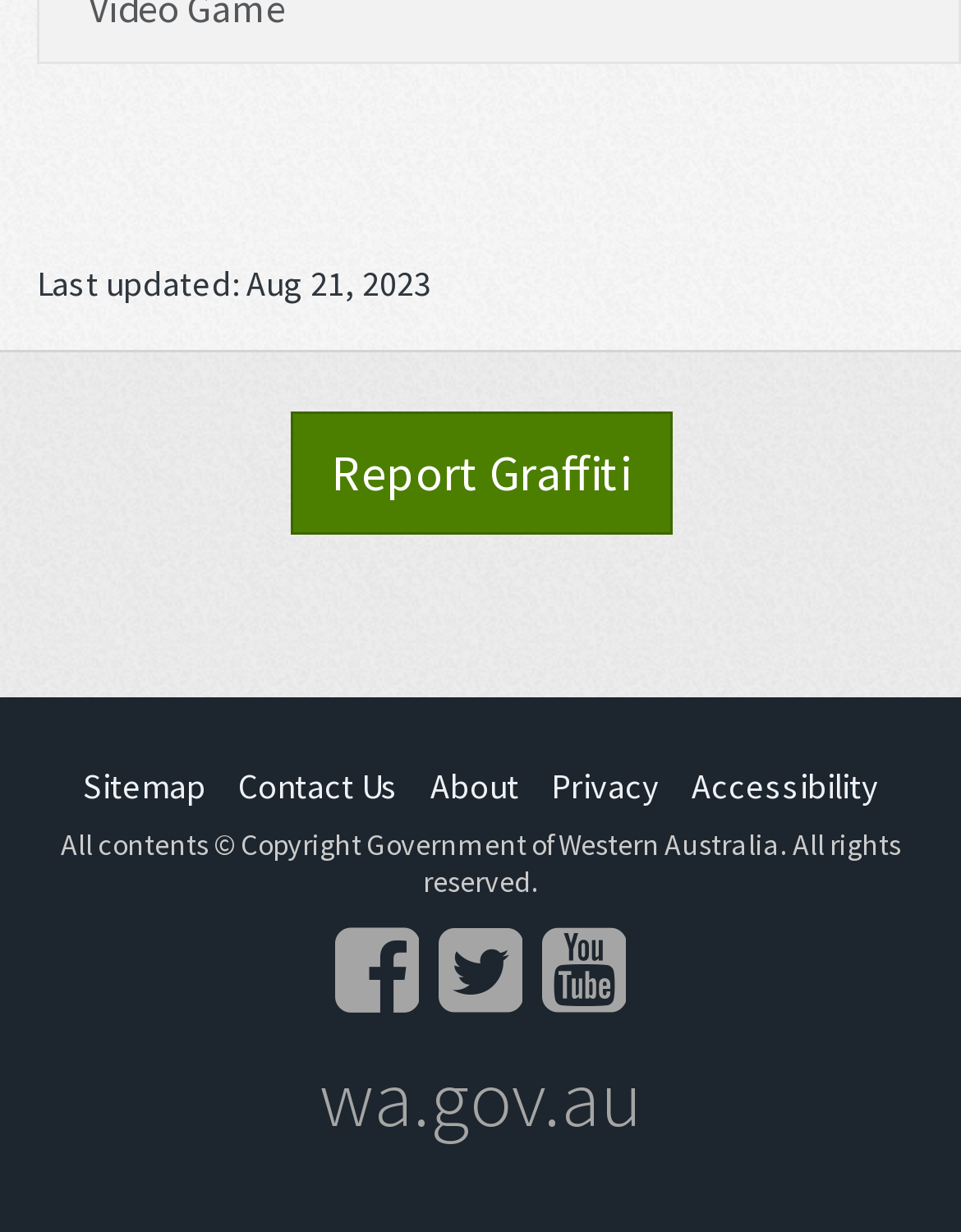Provide the bounding box for the UI element matching this description: "Sitemap".

[0.086, 0.62, 0.214, 0.656]